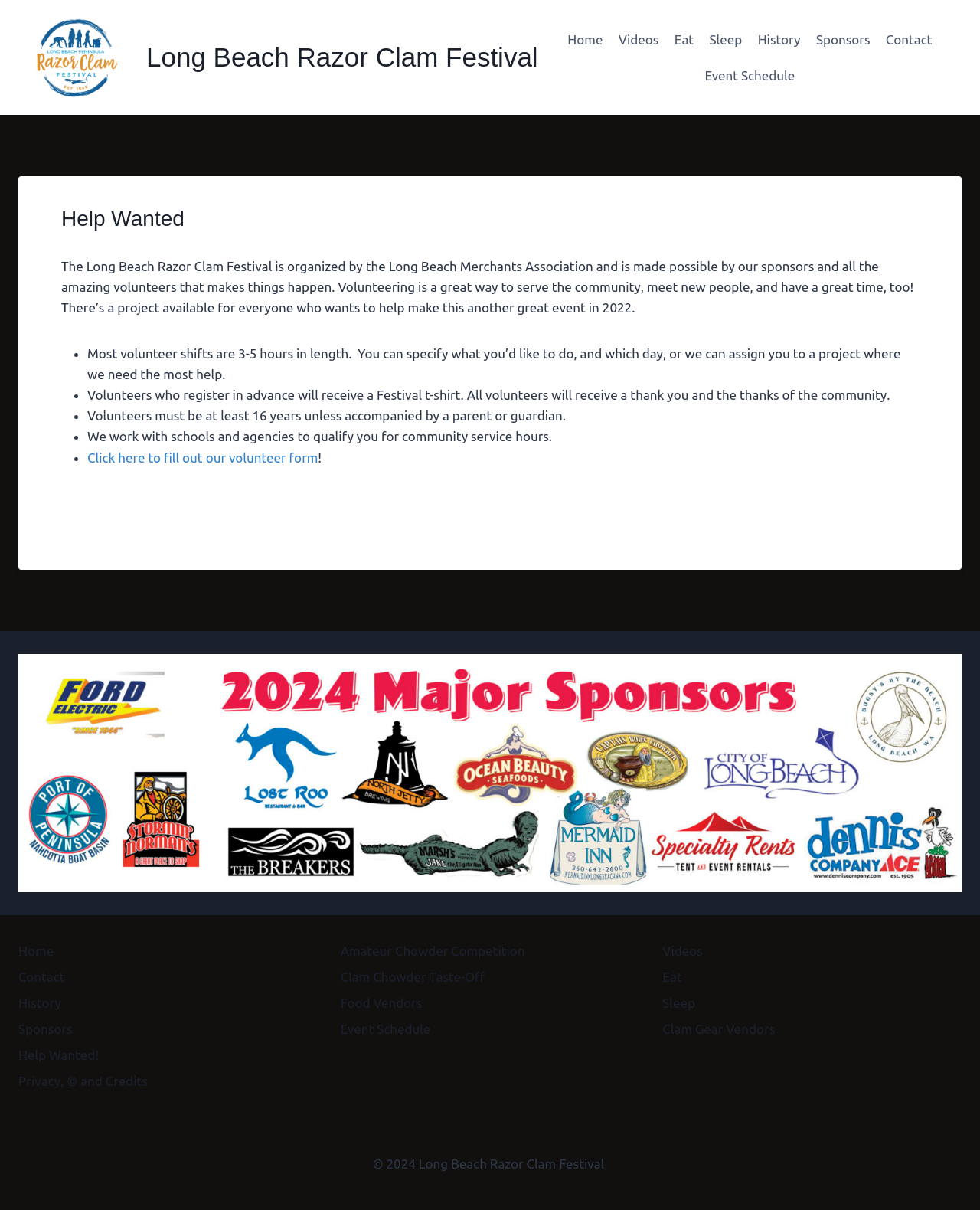Describe every aspect of the webpage comprehensively.

The webpage is about the Long Beach Razor Clam Festival, with a focus on volunteering opportunities. At the top, there is a logo and a link to the festival's homepage. Below that, there is a navigation menu with links to various sections of the website, including Home, Videos, Eat, Sleep, History, Sponsors, Contact, and Event Schedule.

The main content of the page is an article that explains the importance of volunteering for the festival. It mentions that the festival is organized by the Long Beach Merchants Association and is made possible by sponsors and volunteers. The article highlights the benefits of volunteering, including serving the community, meeting new people, and having a great time.

Below the introduction, there is a list of details about volunteering, including the length of volunteer shifts, the benefits of registering in advance, and the requirements for volunteers. The list is formatted with bullet points, and each point is accompanied by a brief description.

At the bottom of the page, there are three columns of links to other sections of the website, including links to event schedules, food vendors, and videos. There is also a copyright notice at the very bottom of the page.

Throughout the page, there are several calls to action, including a link to fill out a volunteer form and links to other sections of the website. The overall layout is organized and easy to navigate, with clear headings and concise text.